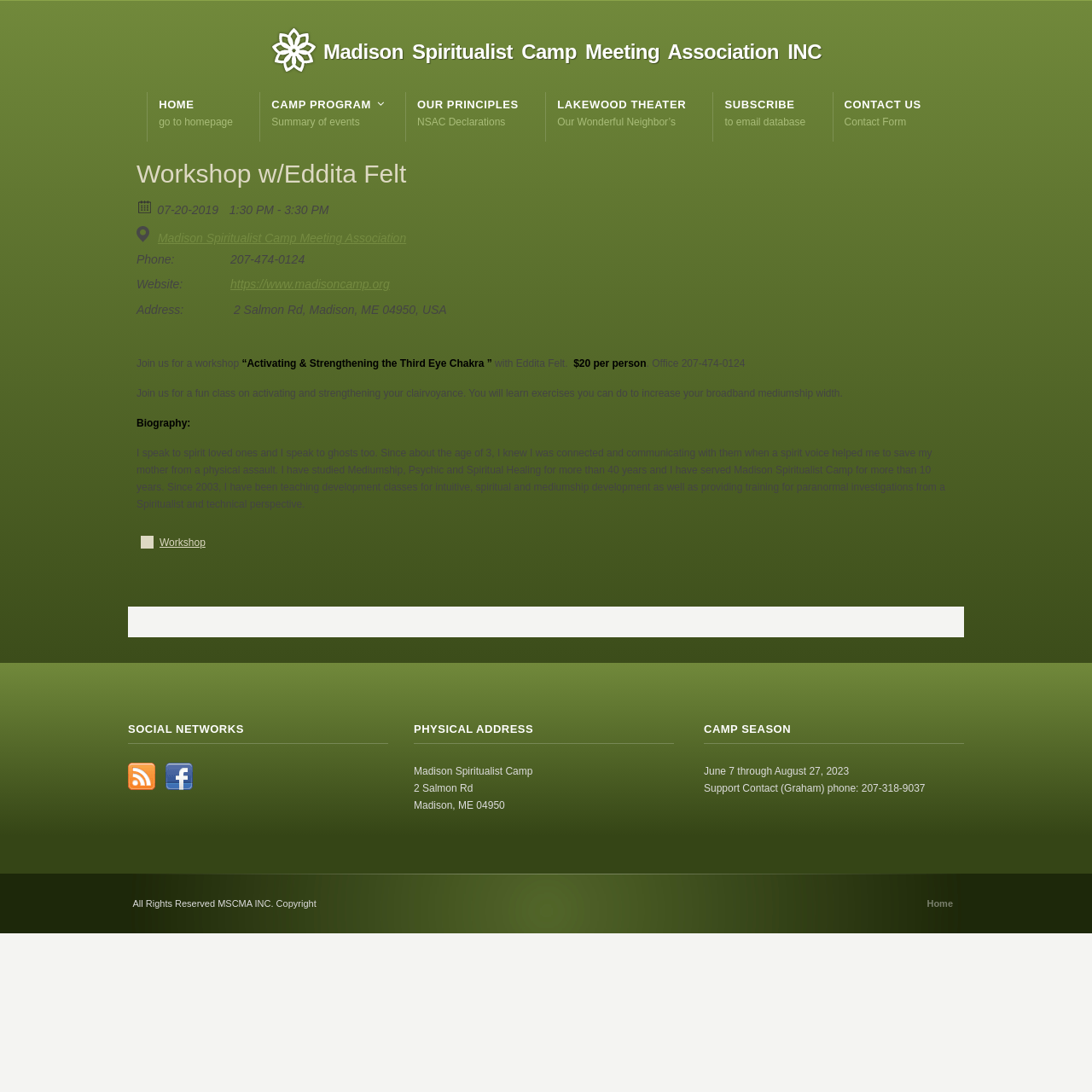Please predict the bounding box coordinates of the element's region where a click is necessary to complete the following instruction: "visit Madison Spiritualist Camp website". The coordinates should be represented by four float numbers between 0 and 1, i.e., [left, top, right, bottom].

[0.211, 0.253, 0.357, 0.267]